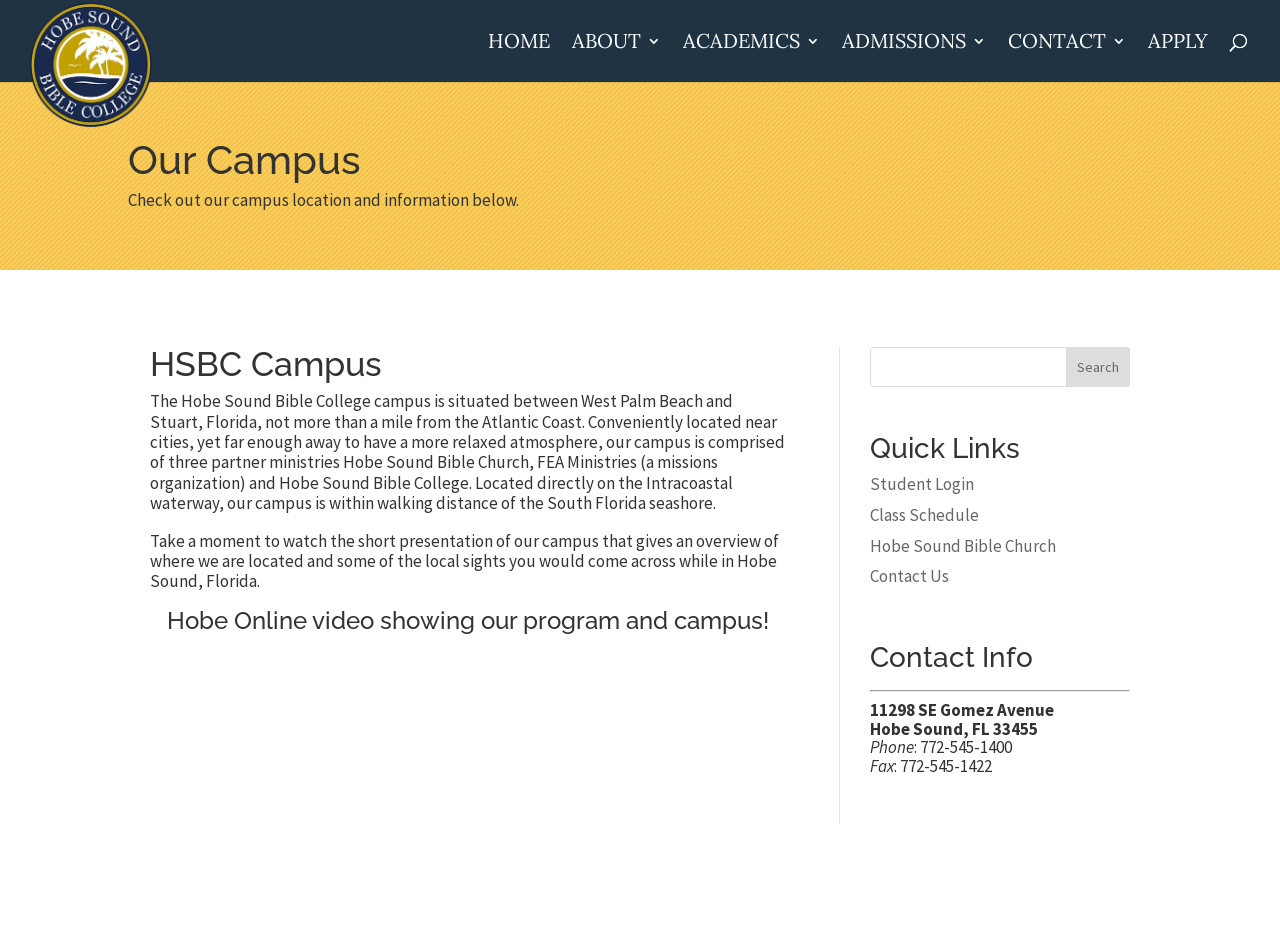What is the location of Hobe Sound Bible College?
From the screenshot, supply a one-word or short-phrase answer.

Florida